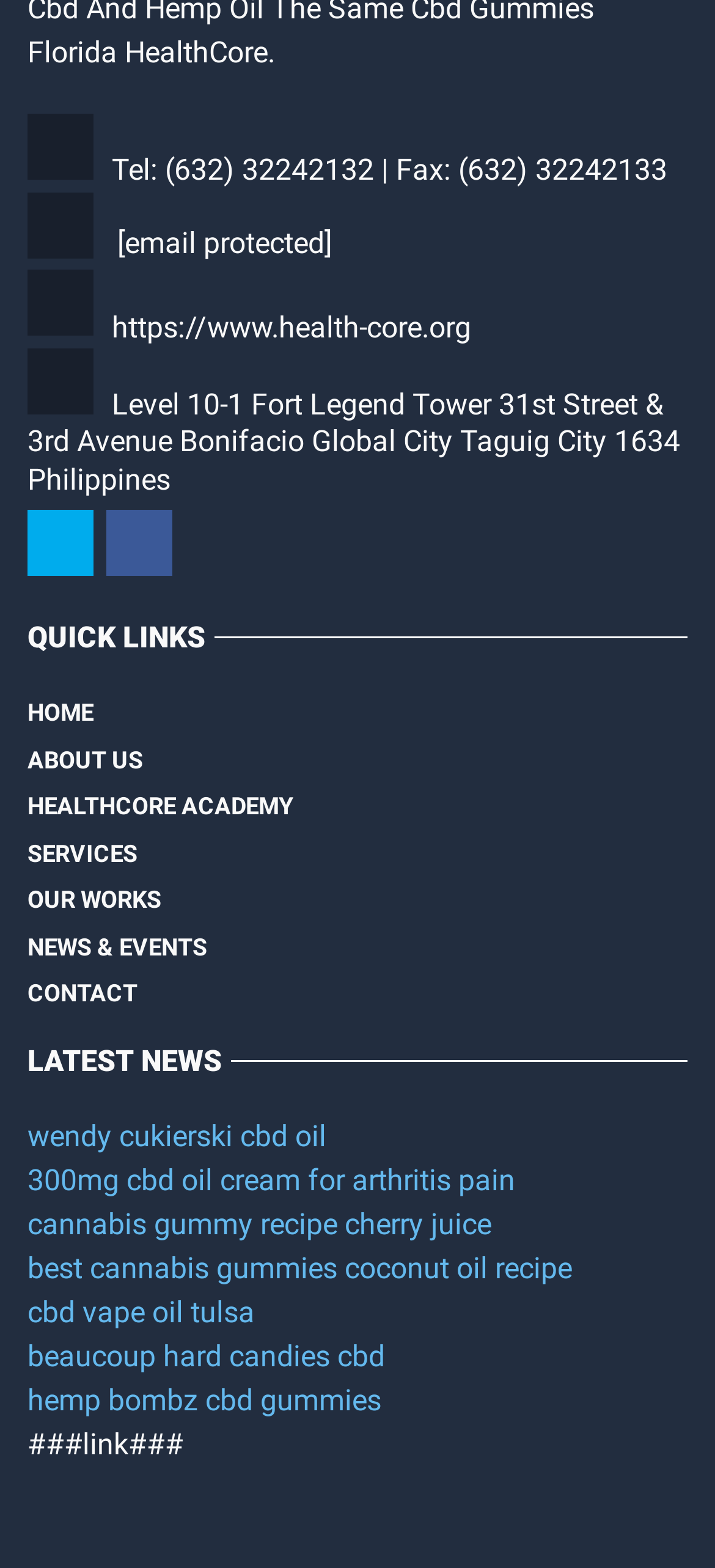Determine the bounding box coordinates of the section I need to click to execute the following instruction: "Contact via email". Provide the coordinates as four float numbers between 0 and 1, i.e., [left, top, right, bottom].

[0.156, 0.147, 0.464, 0.17]